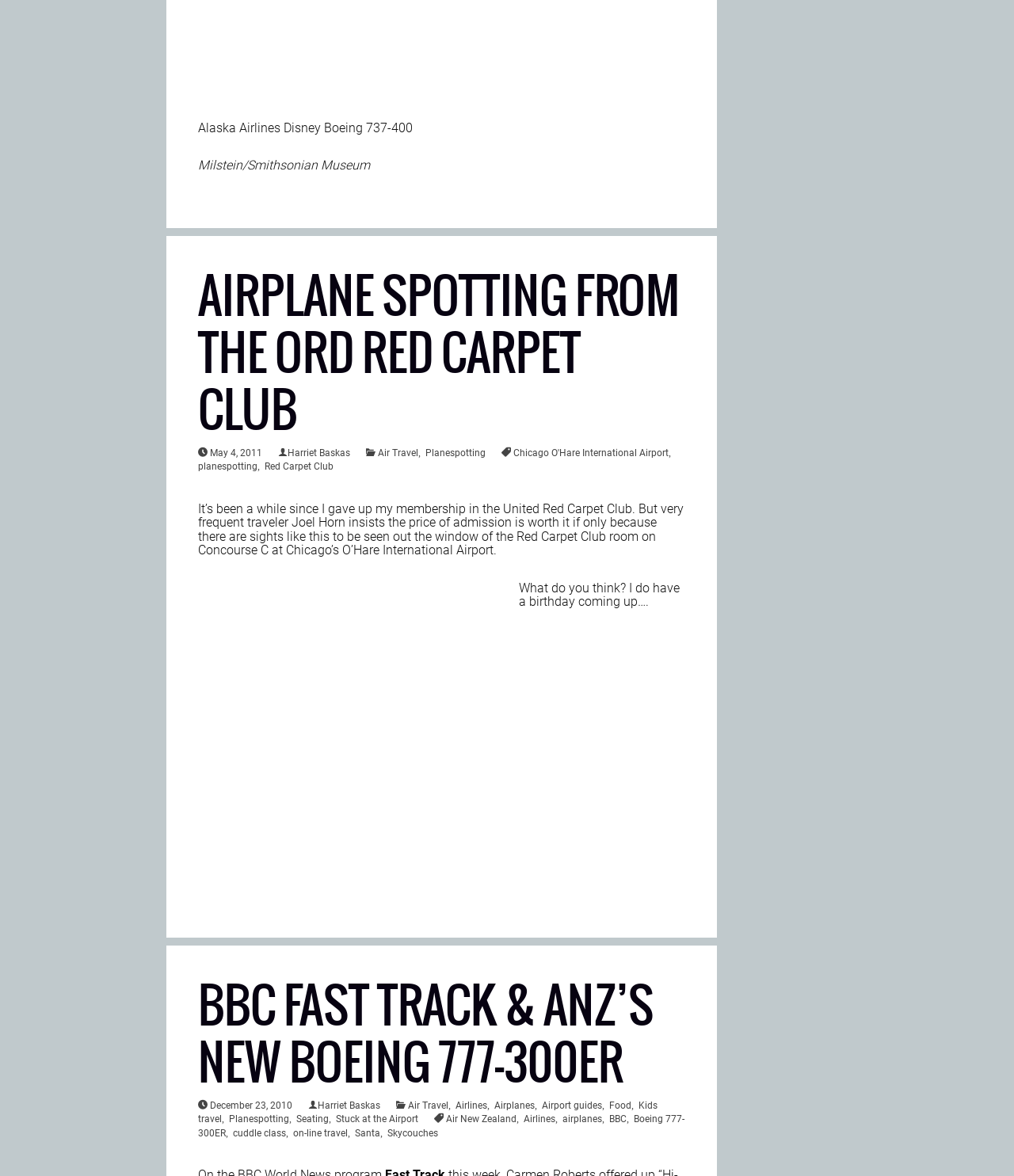Using the description "Articles: 103", locate and provide the bounding box of the UI element.

None